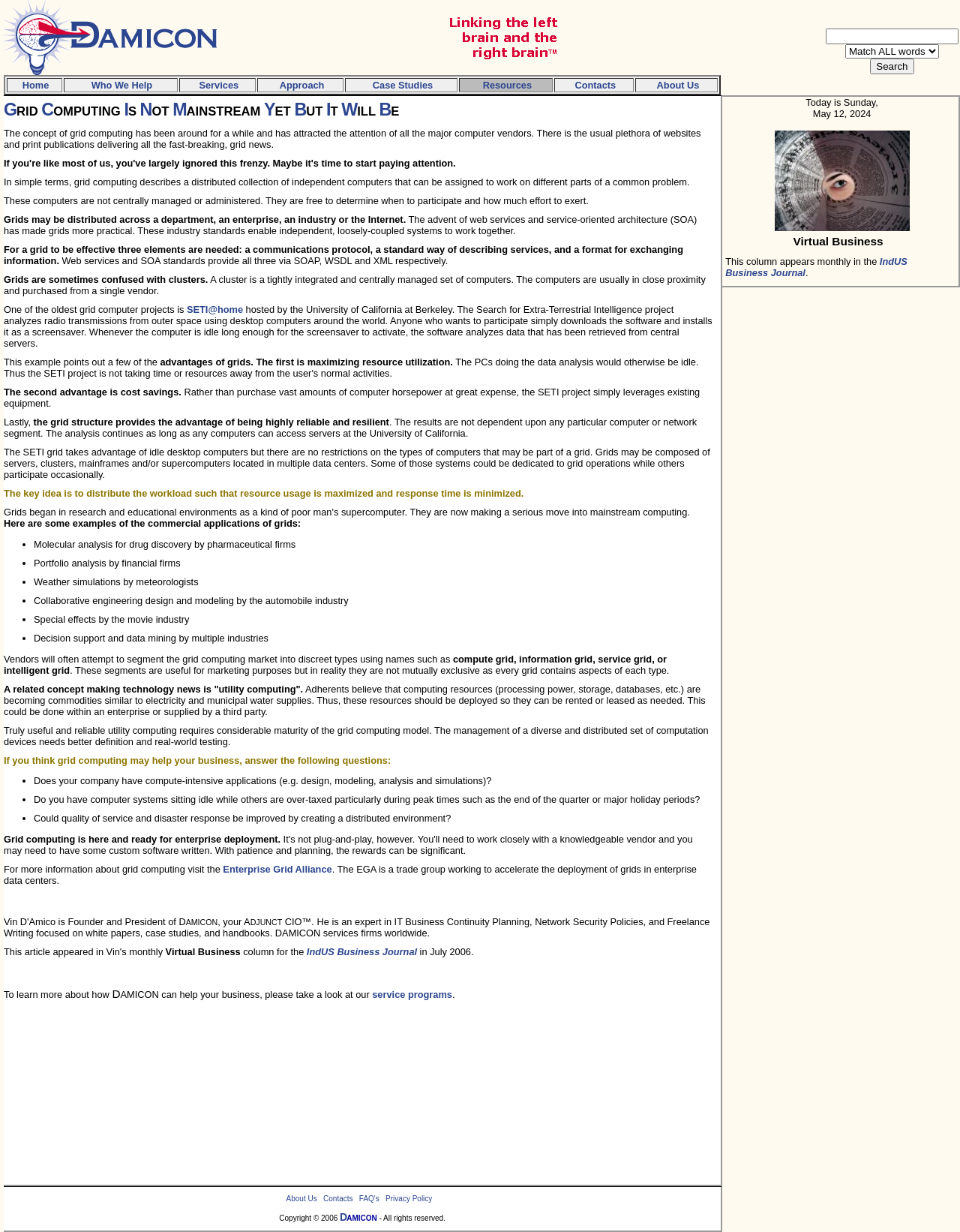What is an example of a grid computer project?
Please provide a comprehensive answer to the question based on the webpage screenshot.

The webpage mentions an example of a grid computer project, which is SETI@home, hosted by the University of California at Berkeley. The project analyzes radio transmissions from outer space using desktop computers around the world.